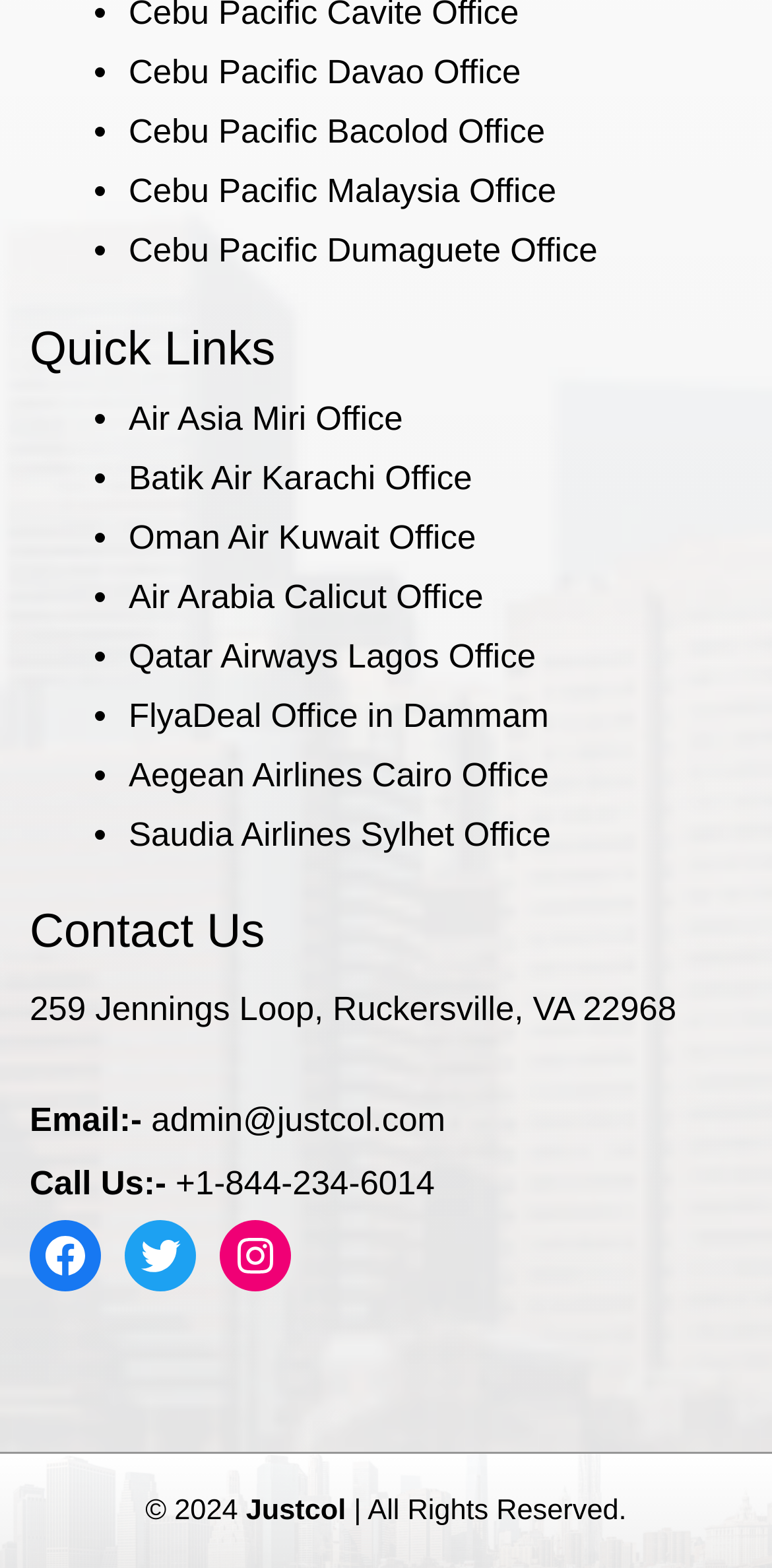From the webpage screenshot, identify the region described by Cebu Pacific Davao Office. Provide the bounding box coordinates as (top-left x, top-left y, bottom-right x, bottom-right y), with each value being a floating point number between 0 and 1.

[0.167, 0.035, 0.675, 0.059]